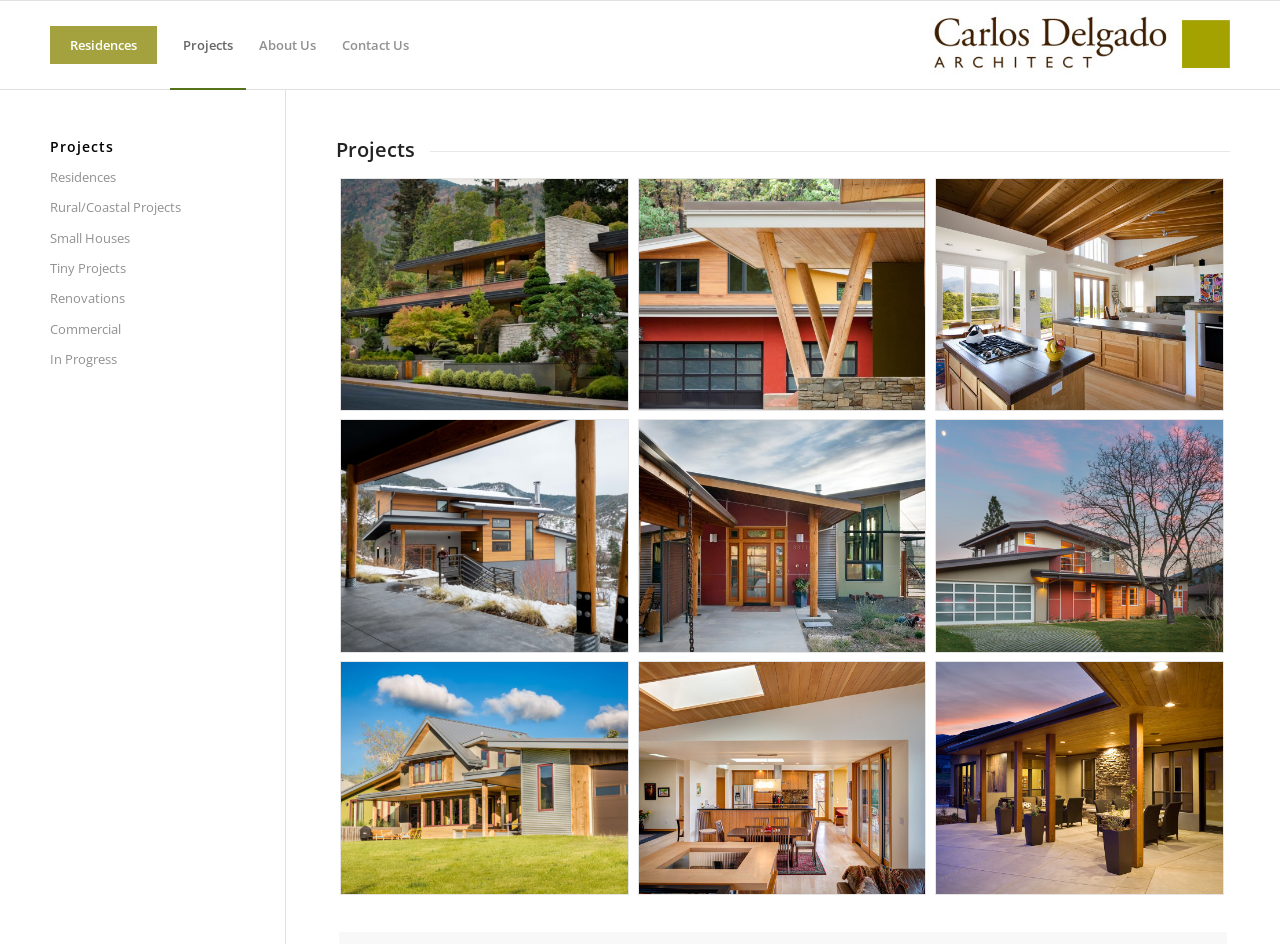Provide the bounding box coordinates for the UI element described in this sentence: "Commercial". The coordinates should be four float values between 0 and 1, i.e., [left, top, right, bottom].

[0.039, 0.334, 0.184, 0.366]